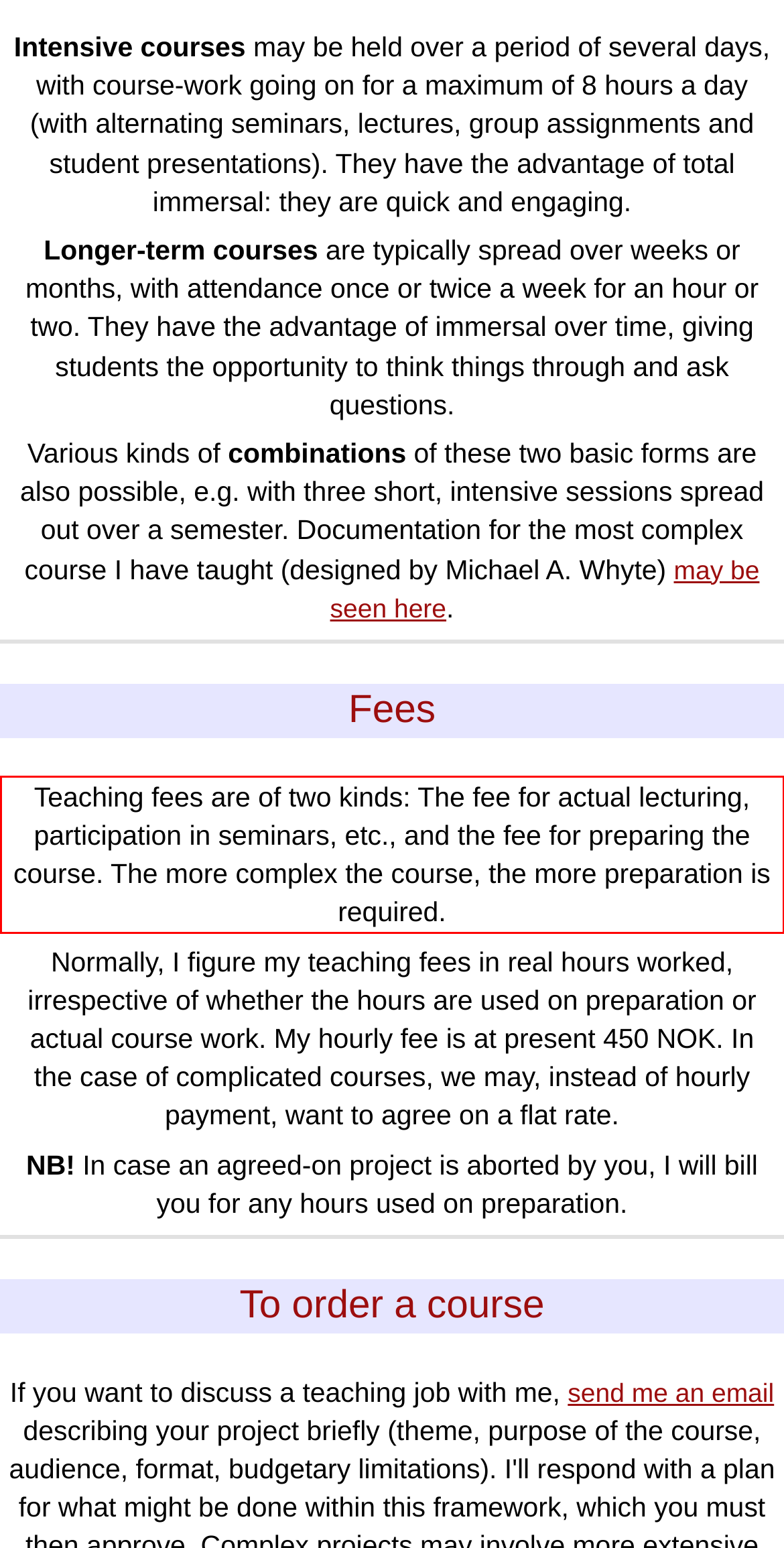Please examine the screenshot of the webpage and read the text present within the red rectangle bounding box.

Teaching fees are of two kinds: The fee for actual lecturing, participation in seminars, etc., and the fee for preparing the course. The more complex the course, the more preparation is required.